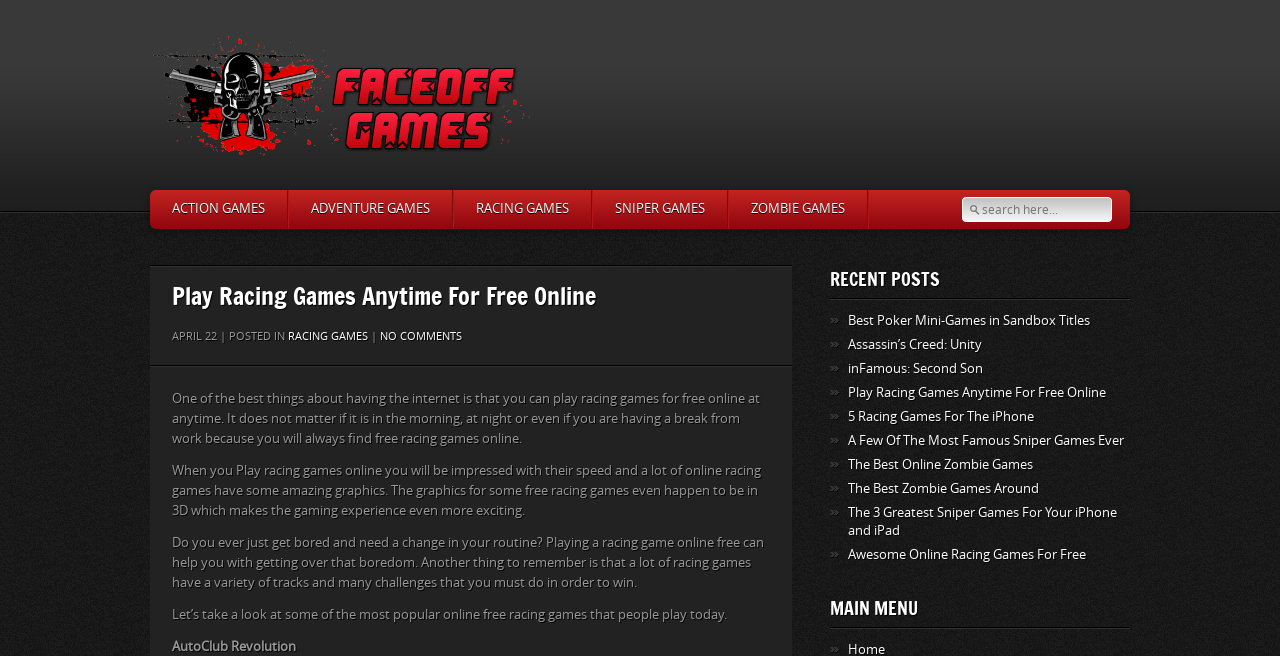Please identify the bounding box coordinates of the area that needs to be clicked to follow this instruction: "View recent posts".

[0.648, 0.404, 0.883, 0.457]